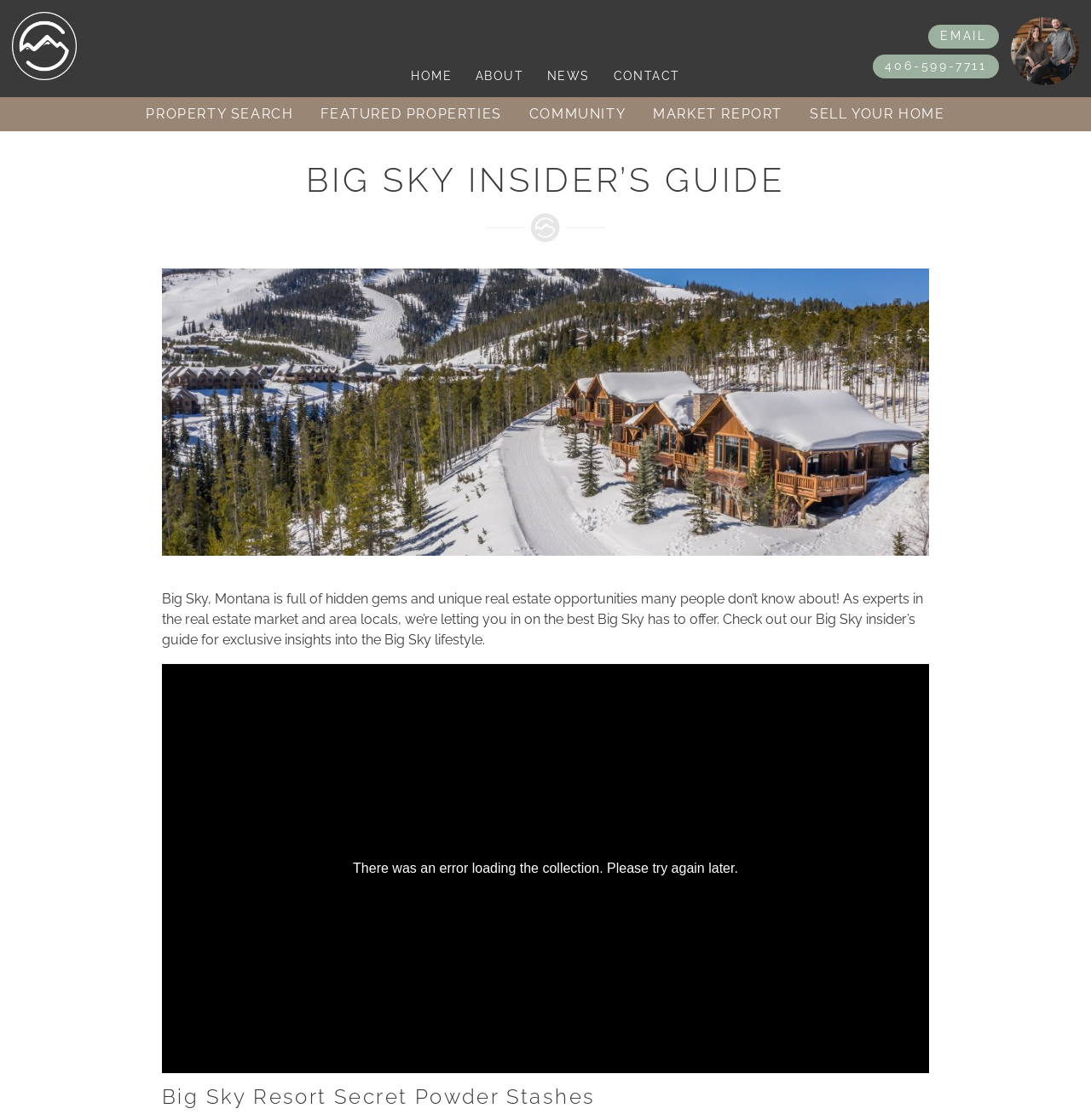What is the subject of the heading below the image?
Please answer using one word or phrase, based on the screenshot.

Big Sky Resort Secret Powder Stashes